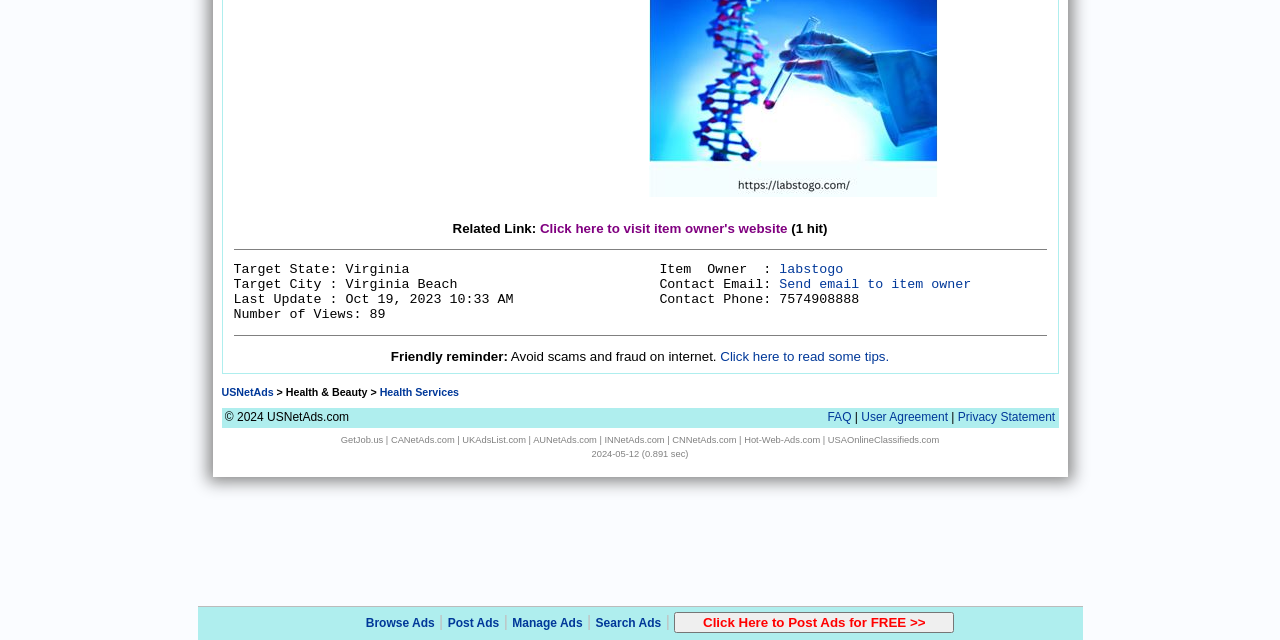Provide the bounding box coordinates of the HTML element described as: "Send email to item owner". The bounding box coordinates should be four float numbers between 0 and 1, i.e., [left, top, right, bottom].

[0.609, 0.433, 0.759, 0.457]